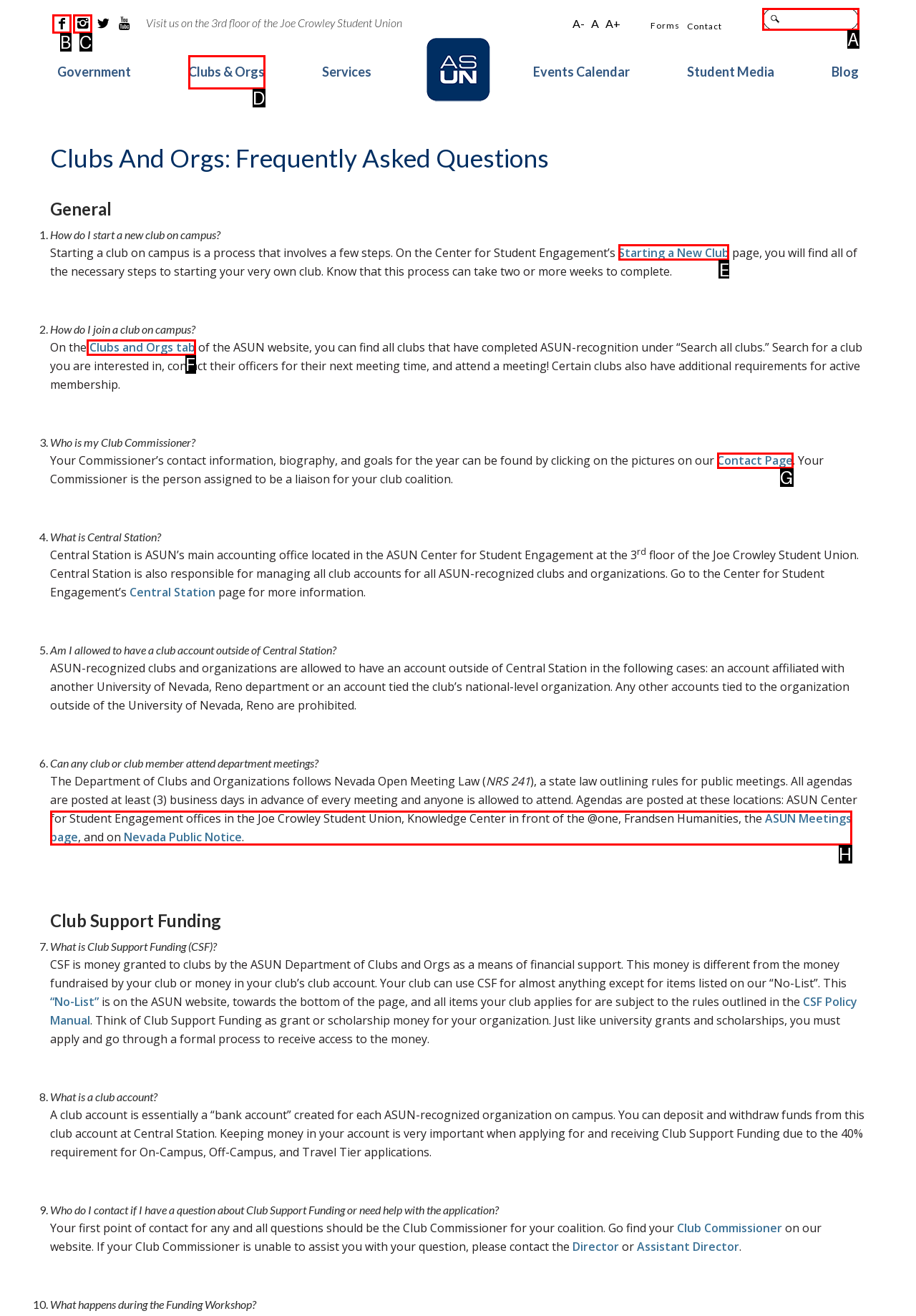Specify which HTML element I should click to complete this instruction: Click the 'Starting a New Club' link Answer with the letter of the relevant option.

E